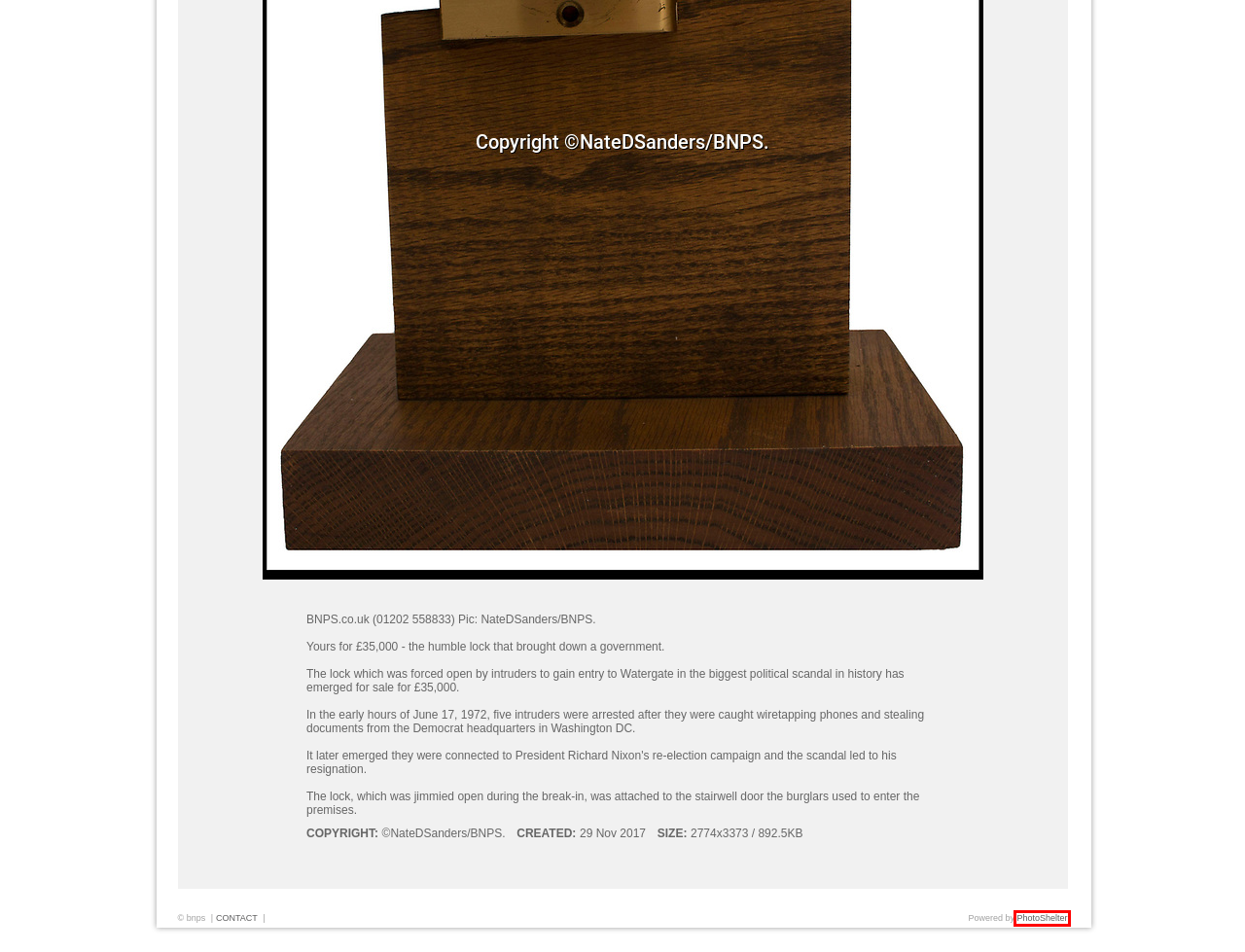Given a webpage screenshot with a UI element marked by a red bounding box, choose the description that best corresponds to the new webpage that will appear after clicking the element. The candidates are:
A. Bournemouth News thinks you'll love PhotoShelter - Refer-a-Friend Program | PhotoShelter
B. About | bnps
C. Contact | bnps
D. Image Search | bnps
E. PhotoShelter Login | PhotoShelter
F. Galleries | bnps
G. Lightboxes | bnps
H. Shopping Cart | bnps

A